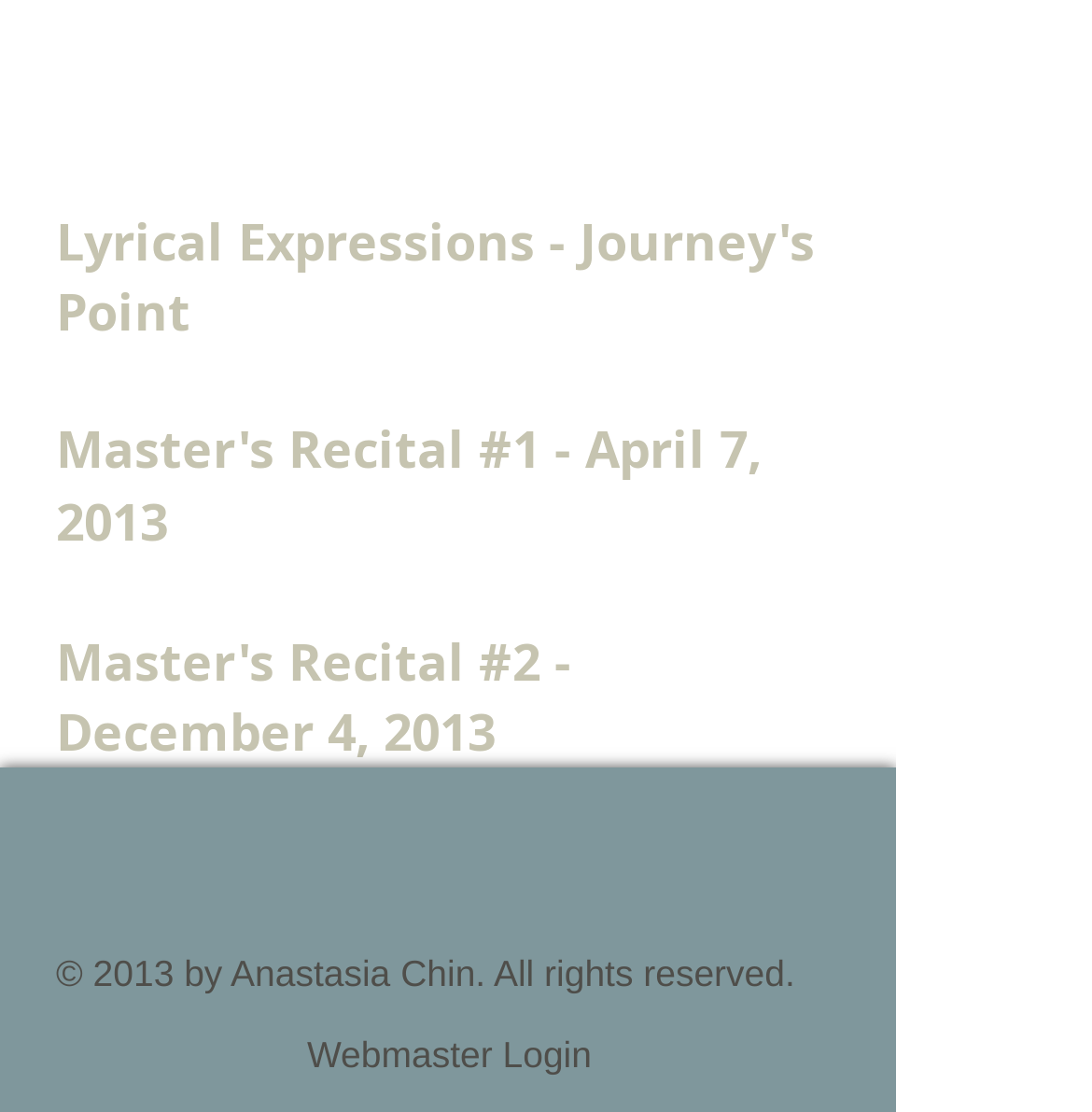Please reply to the following question with a single word or a short phrase:
What is the name of the first recital?

Master's Recital #1